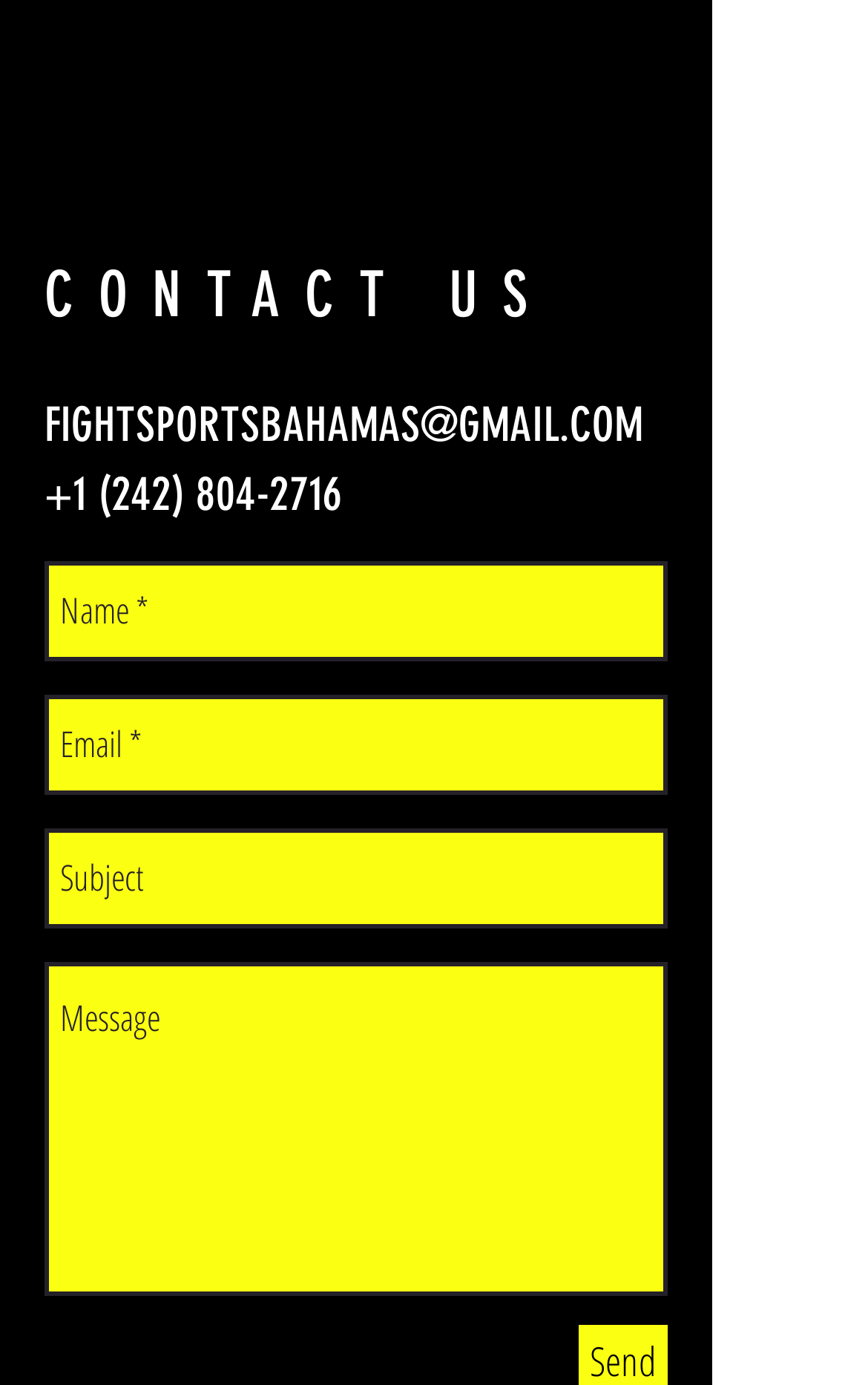Please provide a short answer using a single word or phrase for the question:
What is the email address to contact?

FIGHTSPORTSBAHAMAS@GMAIL.COM